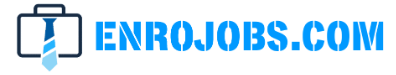Offer an in-depth description of the image.

The logo for EnroJobs.com, designed to convey a sense of professionalism and opportunity, features a briefcase icon alongside the website's name in bold blue lettering. The briefcase, symbolizing employment and career opportunities, is complemented by a tie graphic, highlighting a formal and business-oriented approach. This image reflects the platform's focus on job listings and career advancements in the UAE, specifically targeting users seeking new employment opportunities in various sectors.